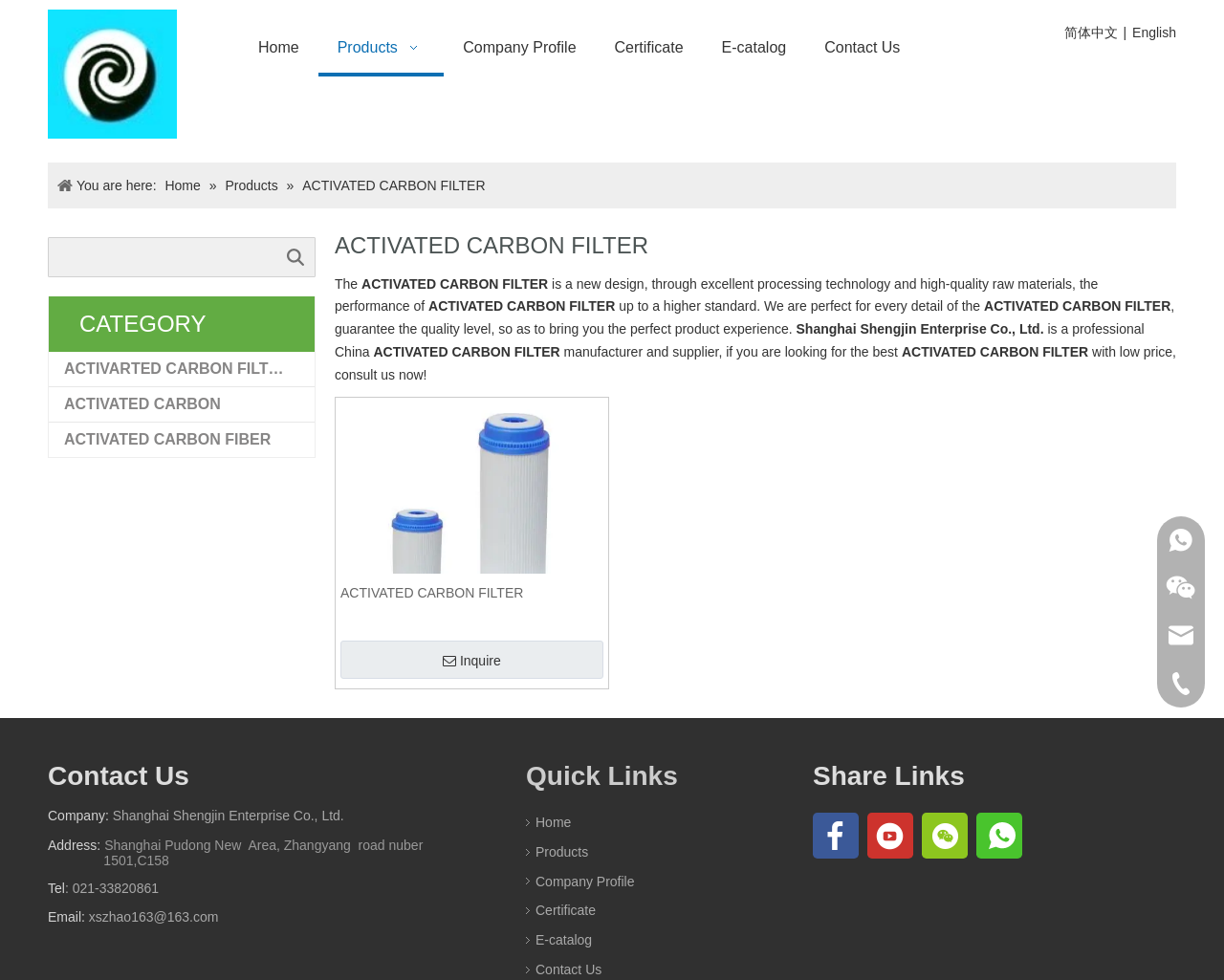Answer succinctly with a single word or phrase:
How many languages are available on this webpage?

2